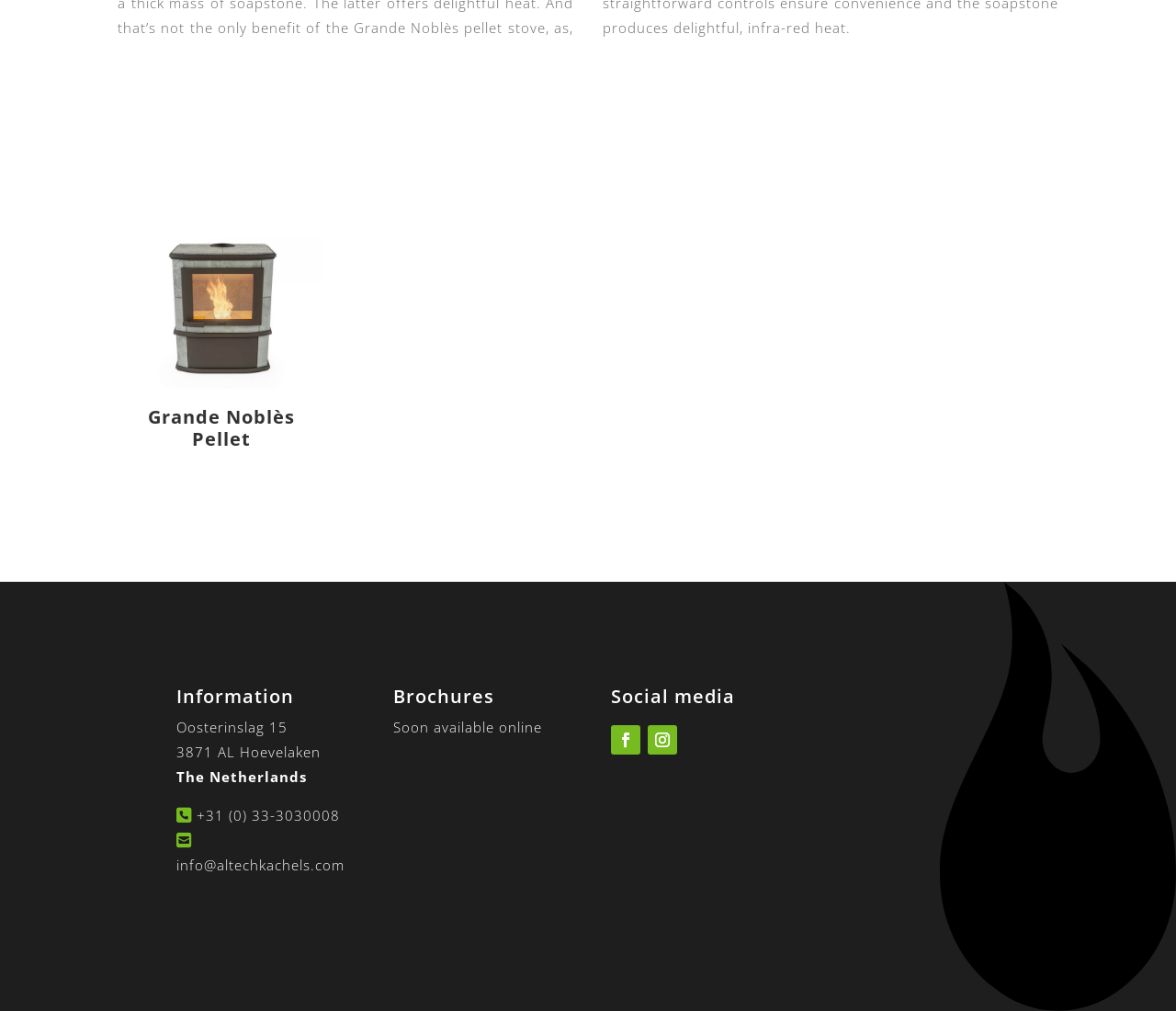Examine the image carefully and respond to the question with a detailed answer: 
What is the phone number of the company?

I found the phone number by looking at the link element with the icon '' under the 'Information' heading, which represents a phone number.